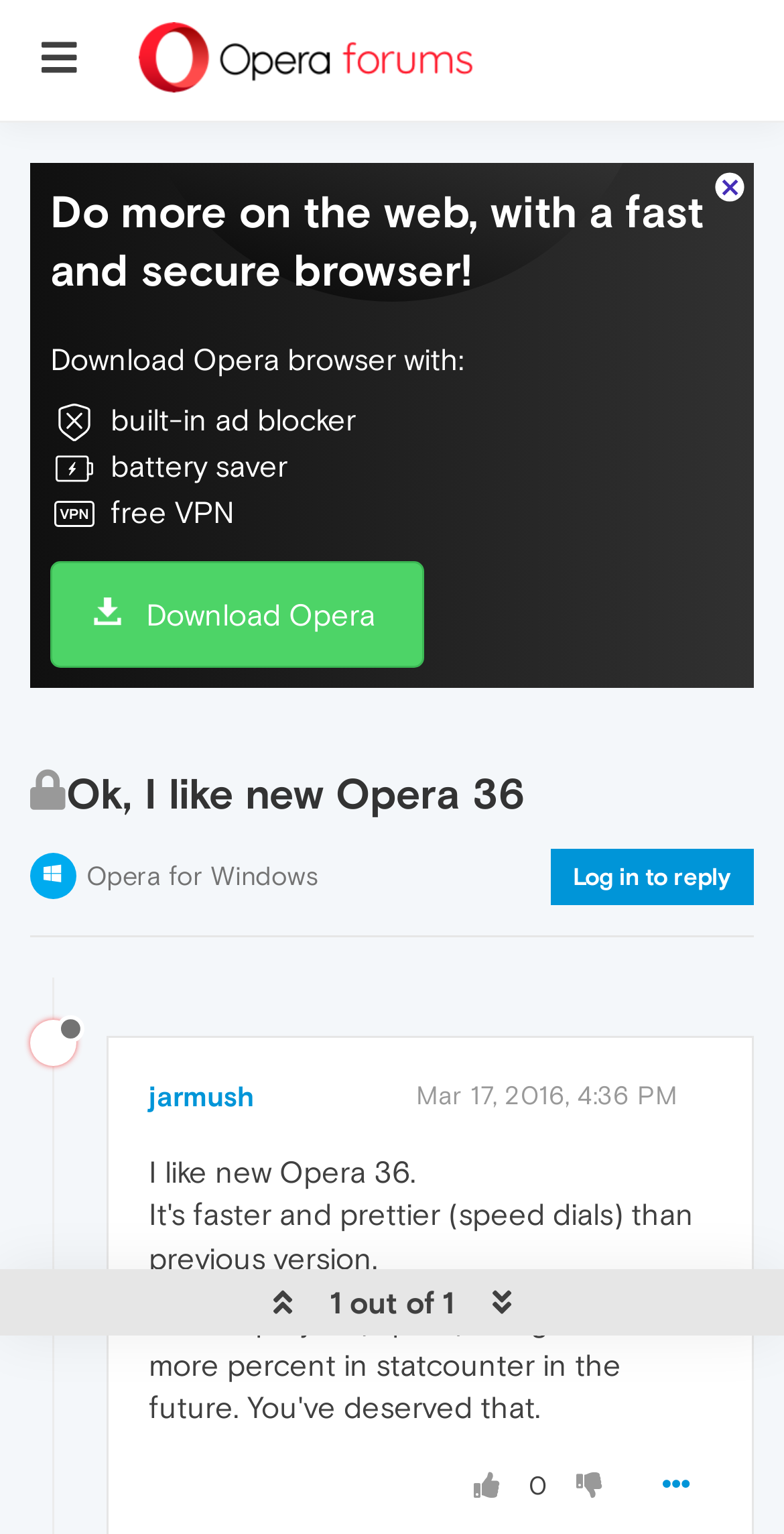Find the bounding box coordinates for the area you need to click to carry out the instruction: "Click the Opera for Windows link". The coordinates should be four float numbers between 0 and 1, indicated as [left, top, right, bottom].

[0.11, 0.561, 0.405, 0.581]